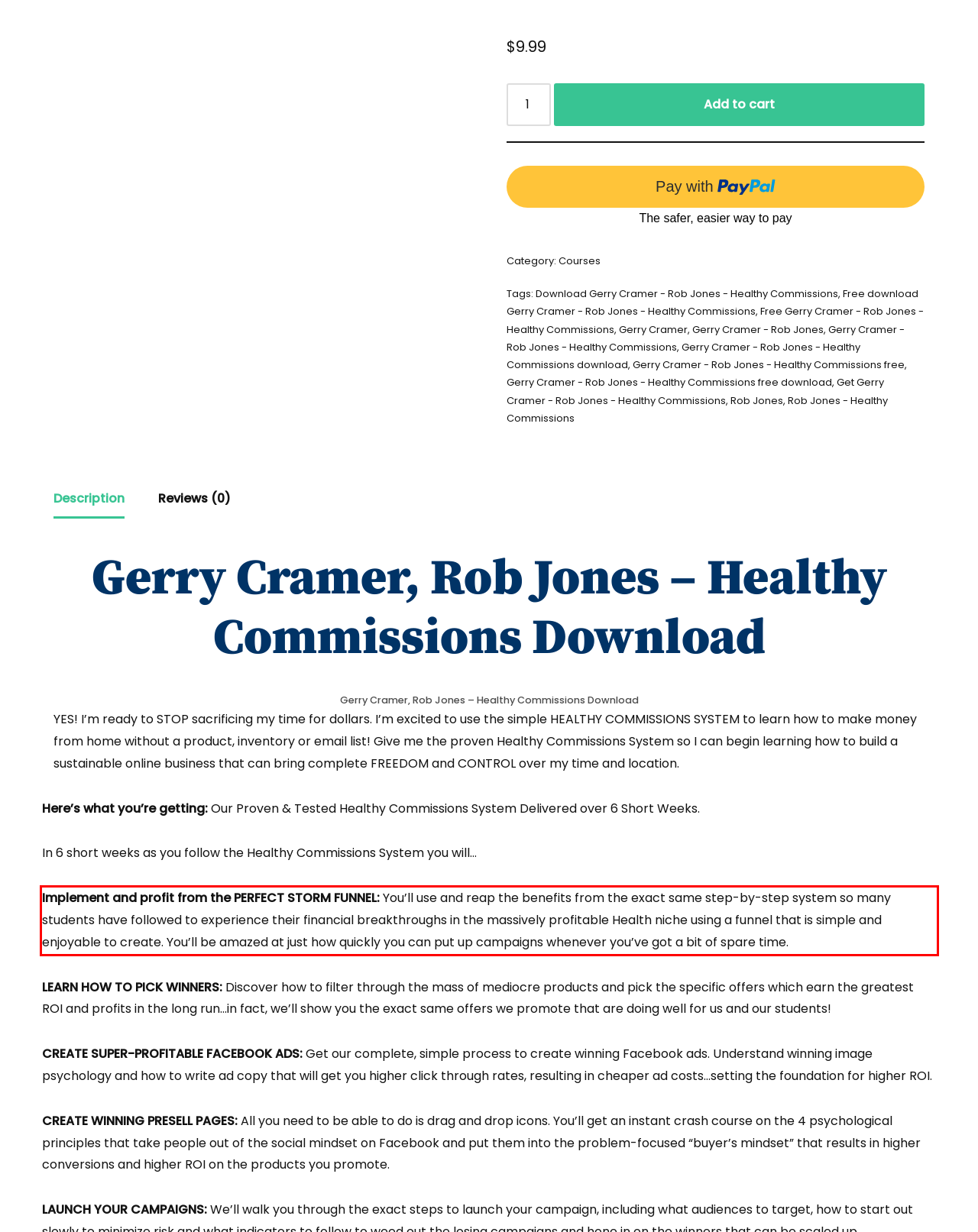Please identify the text within the red rectangular bounding box in the provided webpage screenshot.

Implement and profit from the PERFECT STORM FUNNEL: You’ll use and reap the benefits from the exact same step-by-step system so many students have followed to experience their financial breakthroughs in the massively profitable Health niche using a funnel that is simple and enjoyable to create. You’ll be amazed at just how quickly you can put up campaigns whenever you’ve got a bit of spare time.